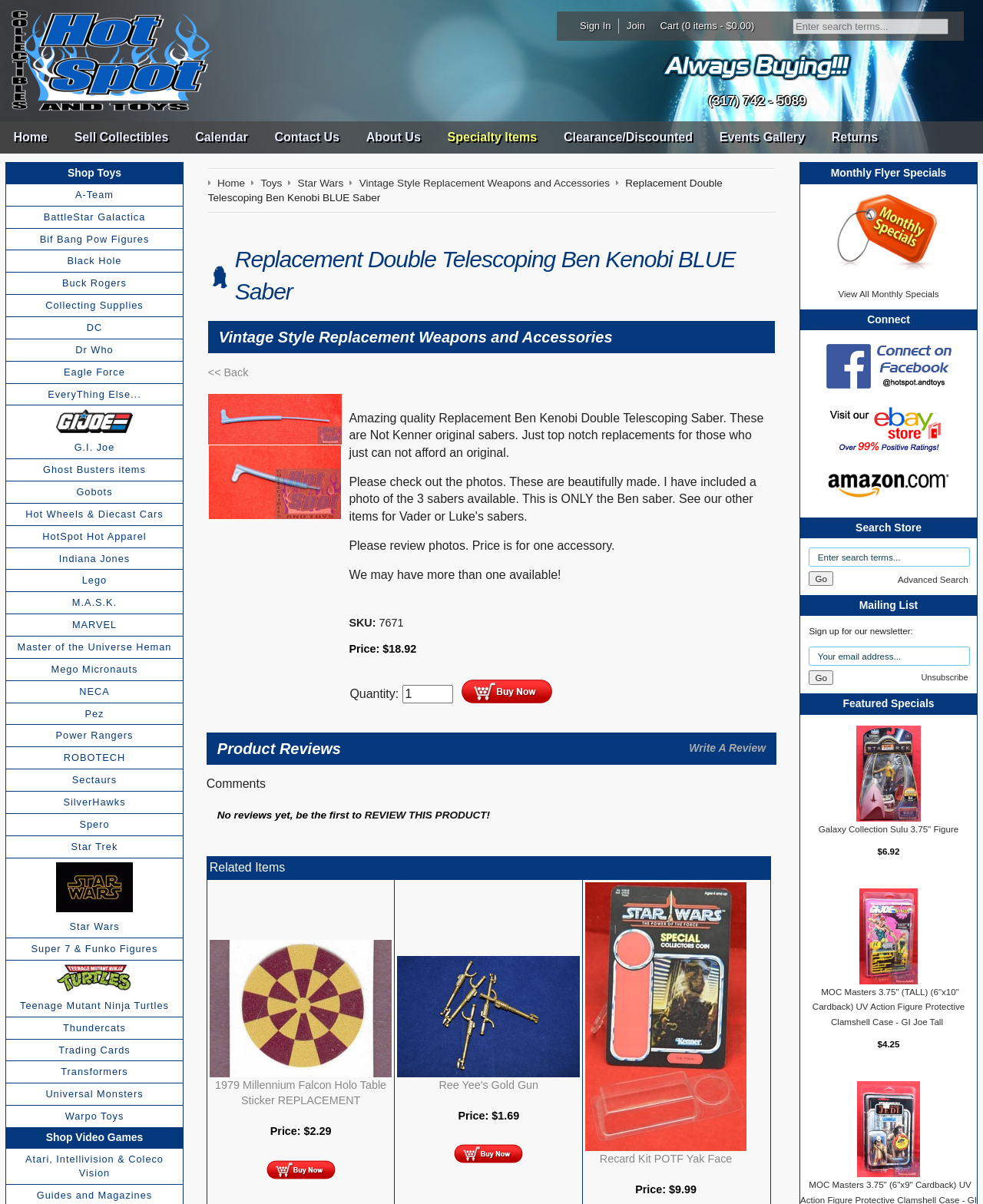Reply to the question with a single word or phrase:
What is the name of the franchise associated with the link 'Star Wars'?

Star Wars